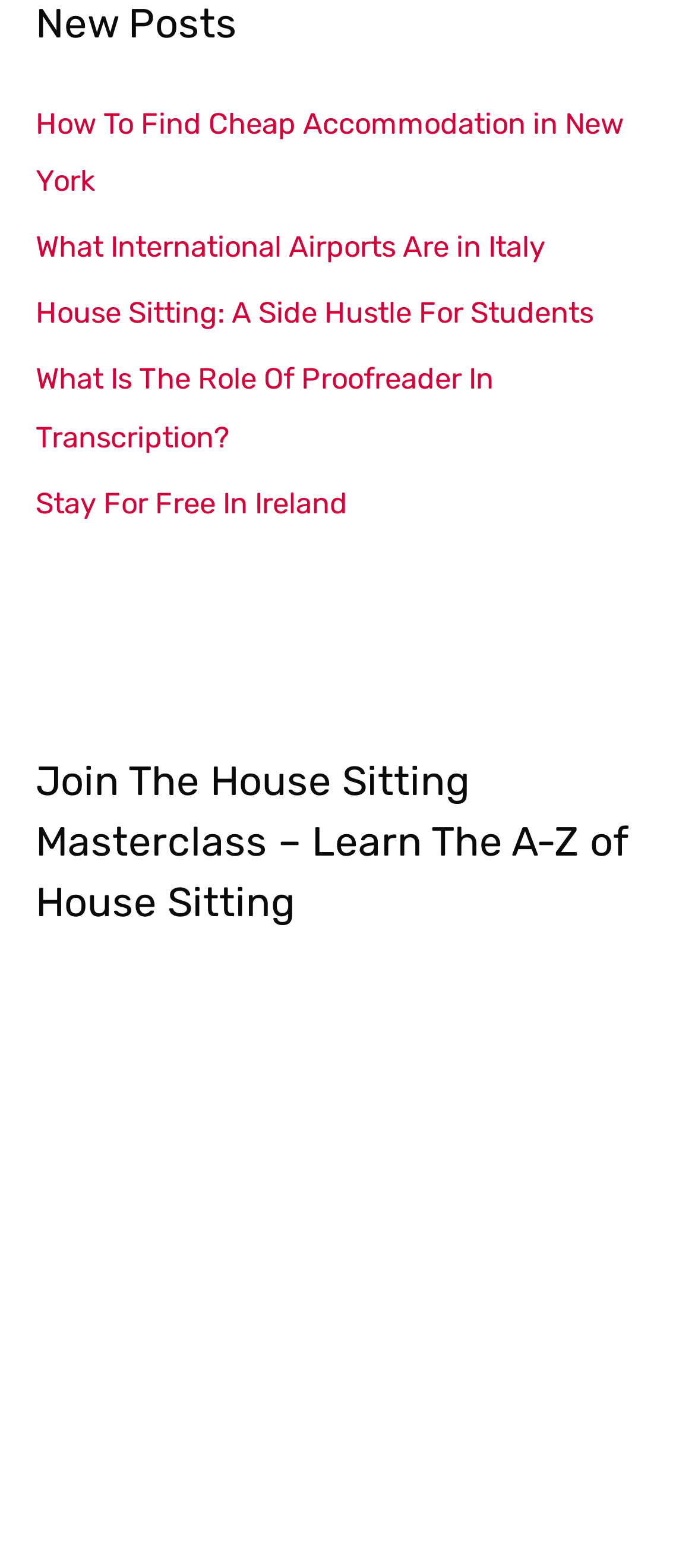Respond with a single word or short phrase to the following question: 
What is the name of the course mentioned on the webpage?

House Sitting Course